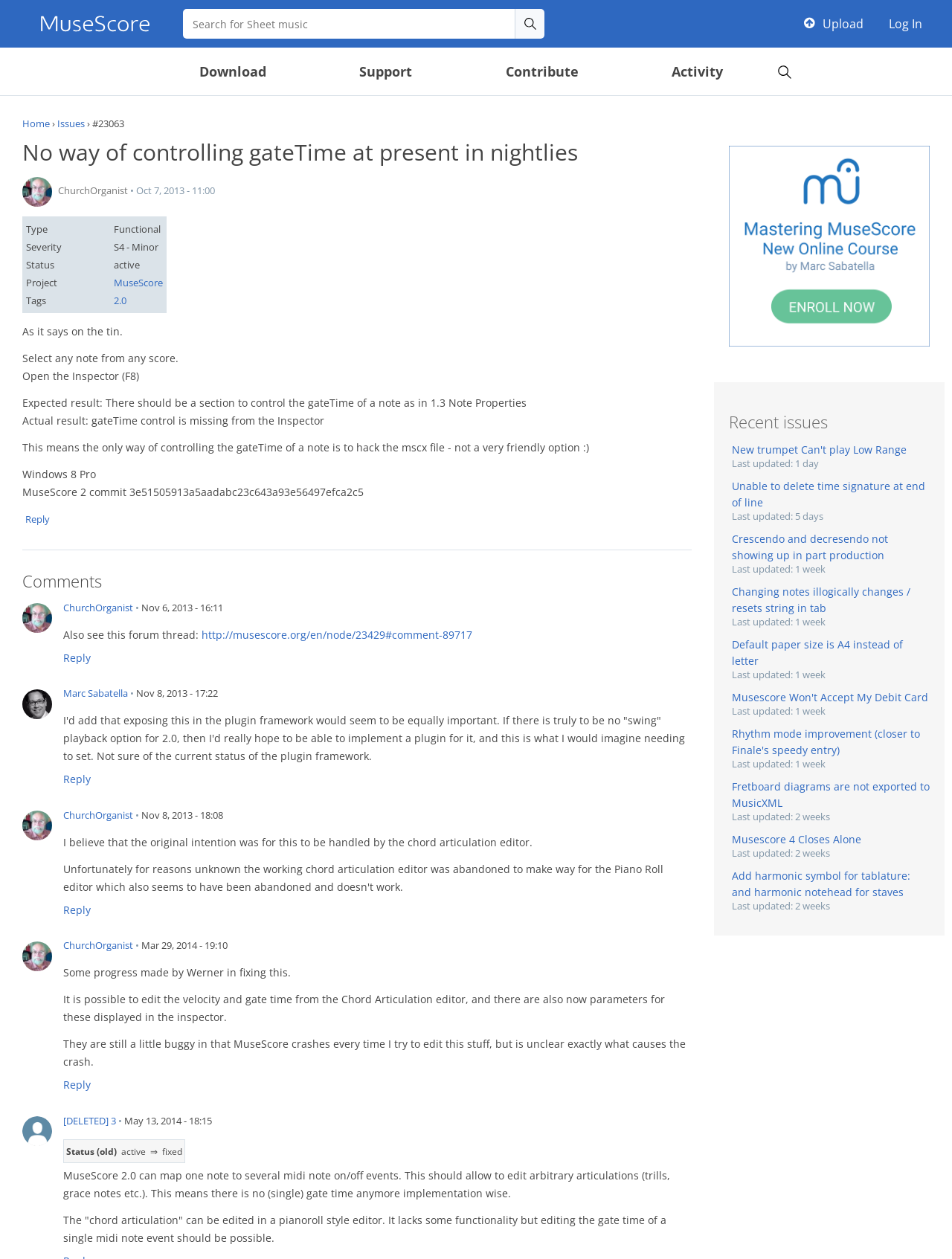Find and provide the bounding box coordinates for the UI element described with: "ChurchOrganist".

[0.061, 0.146, 0.134, 0.157]